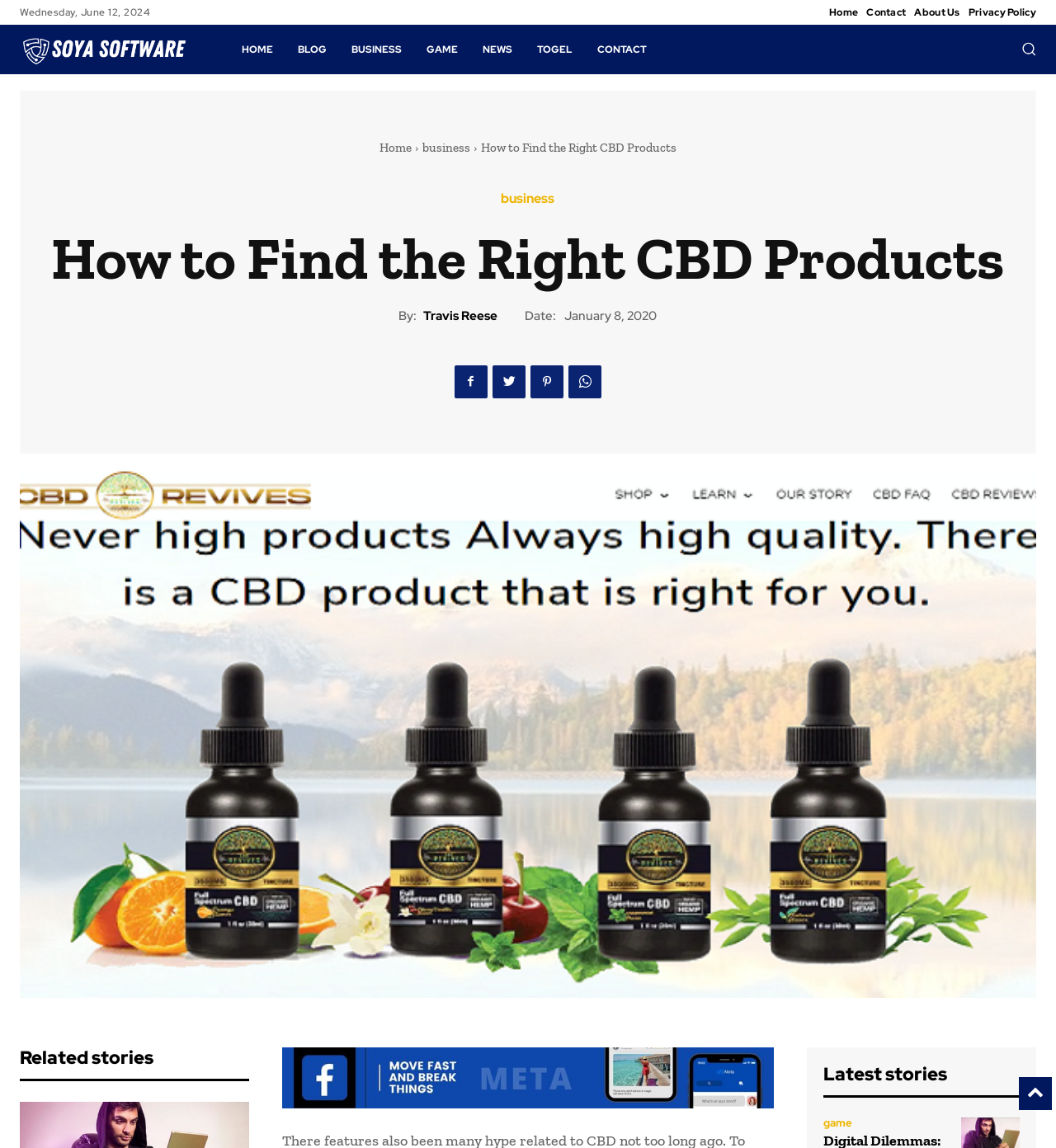Please determine the bounding box coordinates of the section I need to click to accomplish this instruction: "Read the latest stories".

[0.78, 0.973, 0.807, 0.983]